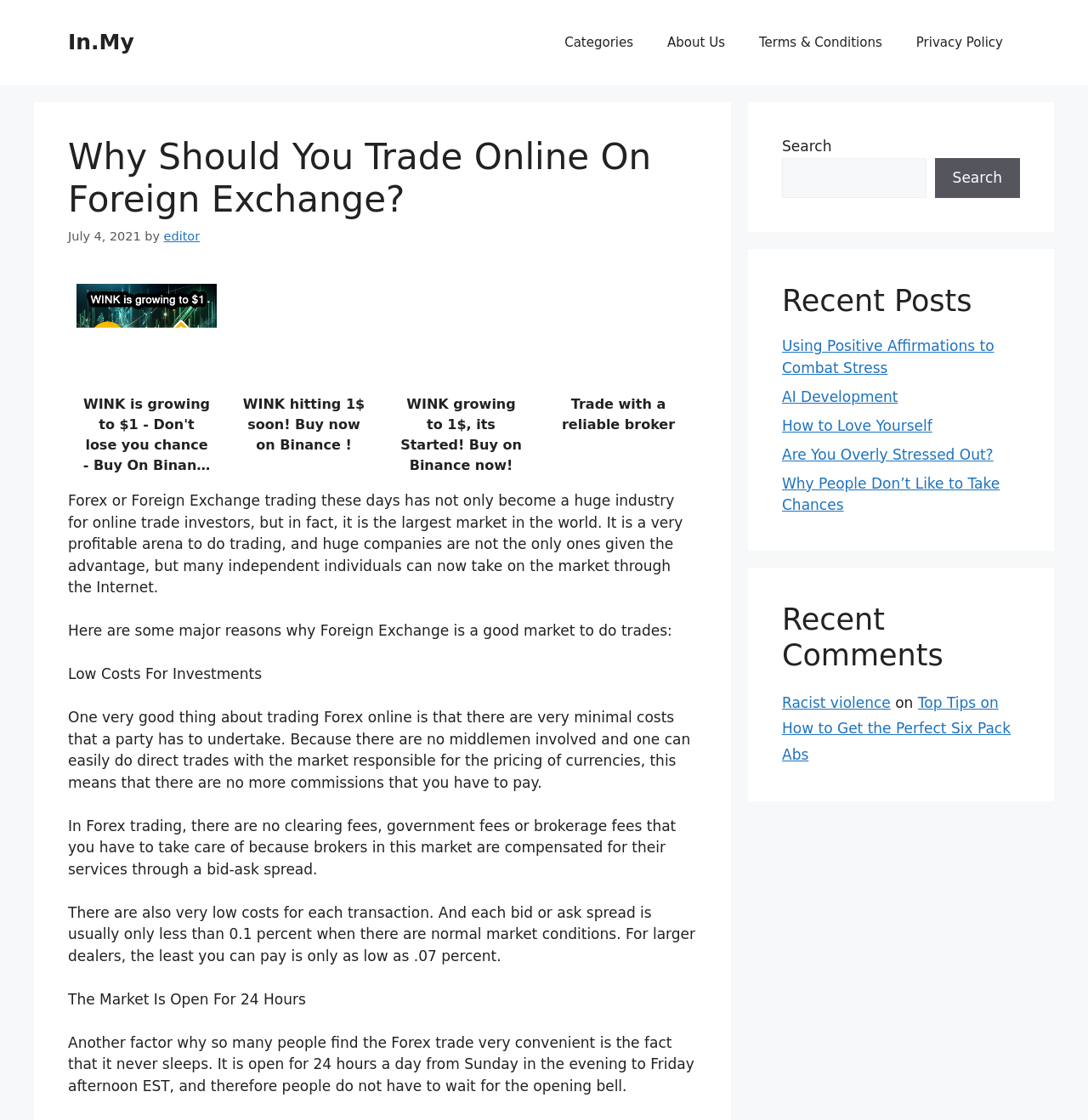Provide your answer to the question using just one word or phrase: What is the purpose of the search box?

To search the website